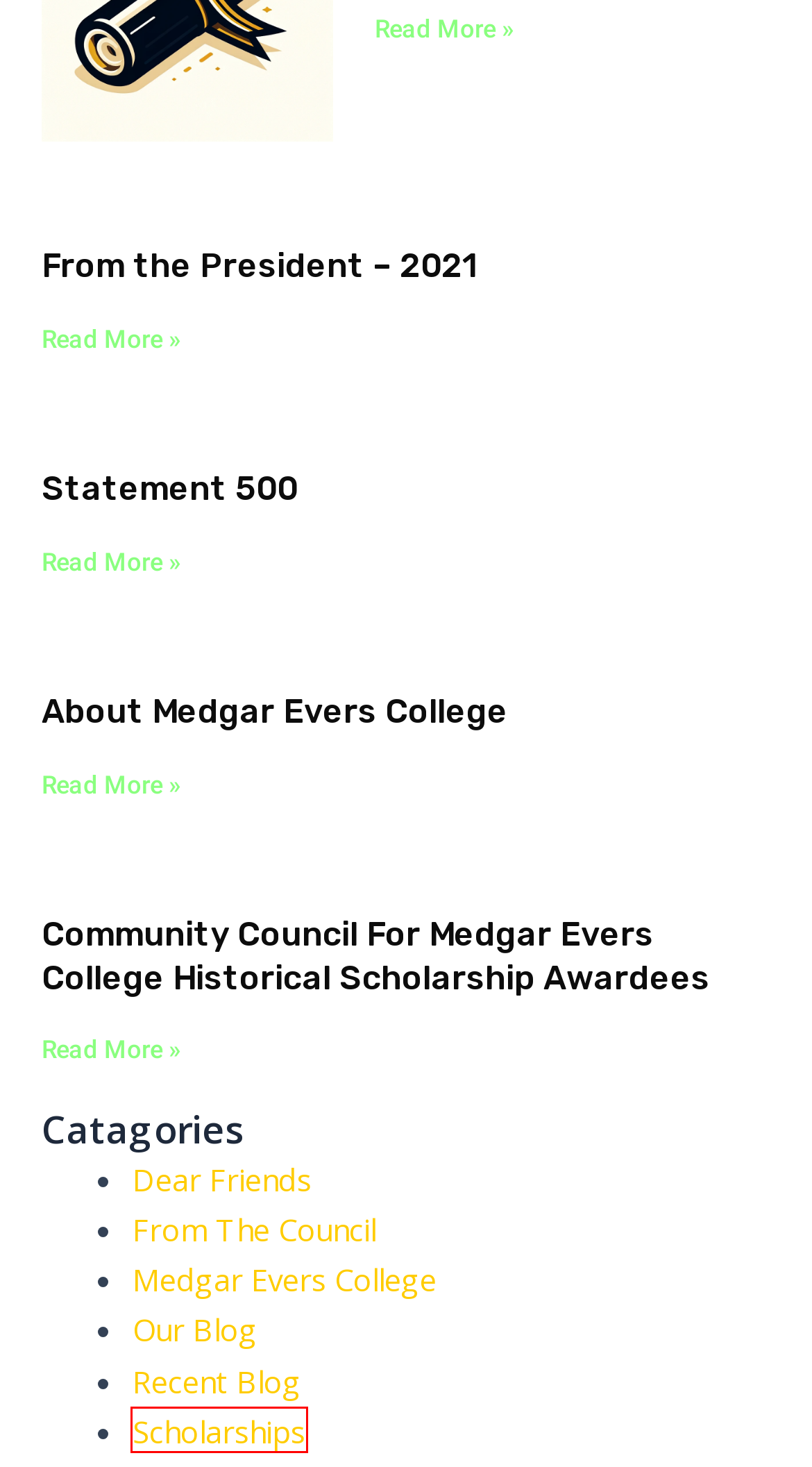Observe the provided screenshot of a webpage with a red bounding box around a specific UI element. Choose the webpage description that best fits the new webpage after you click on the highlighted element. These are your options:
A. Our Blog – College Fund
B. From The Council – College Fund
C. From the President – 2021 – College Fund
D. About Medgar Evers College – College Fund
E. Medgar Evers College – College Fund
F. Scholarships – College Fund
G. Recent Blog – College Fund
H. Dear Friends – College Fund

F